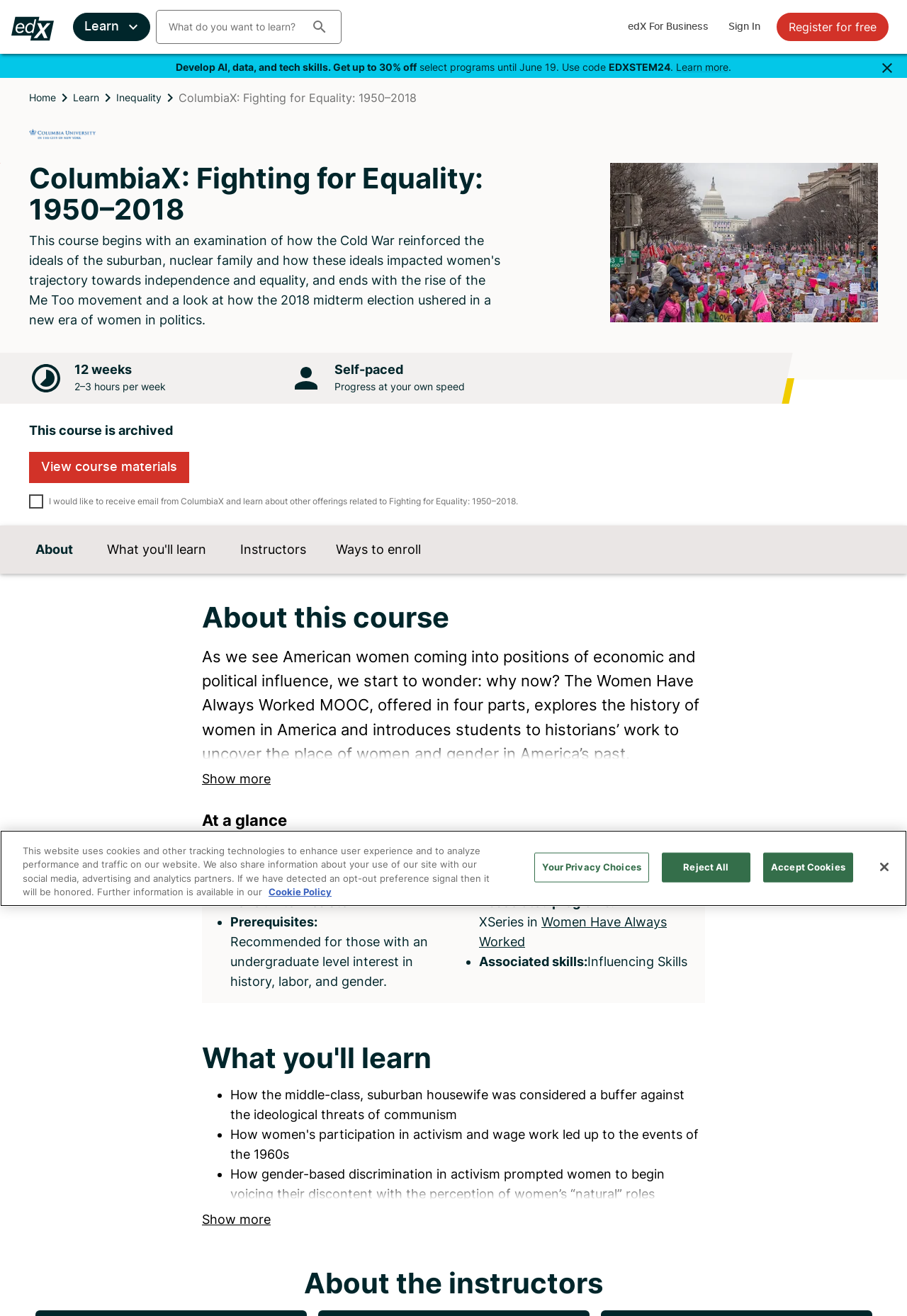Please determine the bounding box coordinates for the UI element described here. Use the format (top-left x, top-left y, bottom-right x, bottom-right y) with values bounded between 0 and 1: Register for free

[0.856, 0.01, 0.98, 0.031]